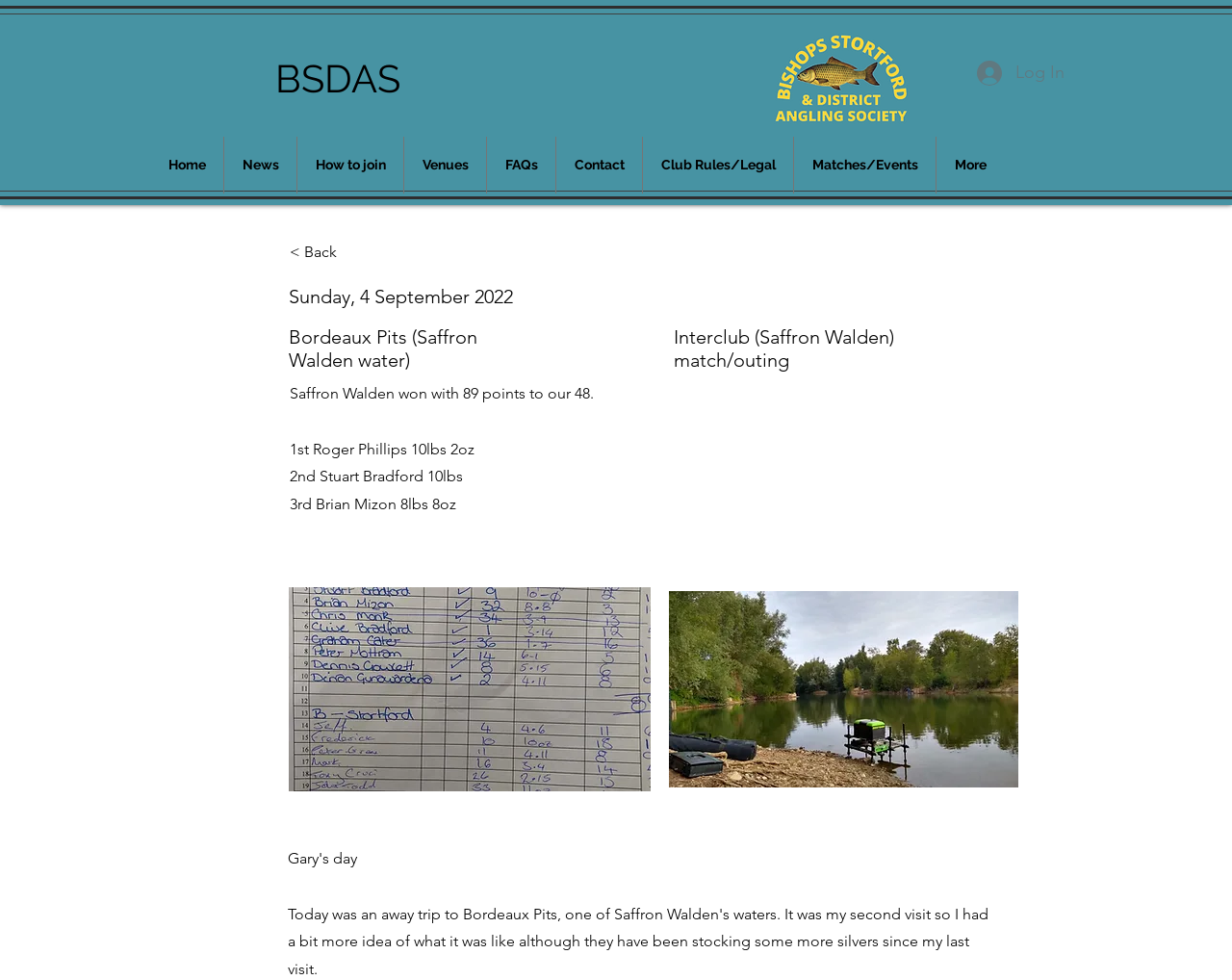Highlight the bounding box coordinates of the element you need to click to perform the following instruction: "View the News page."

[0.182, 0.139, 0.241, 0.197]